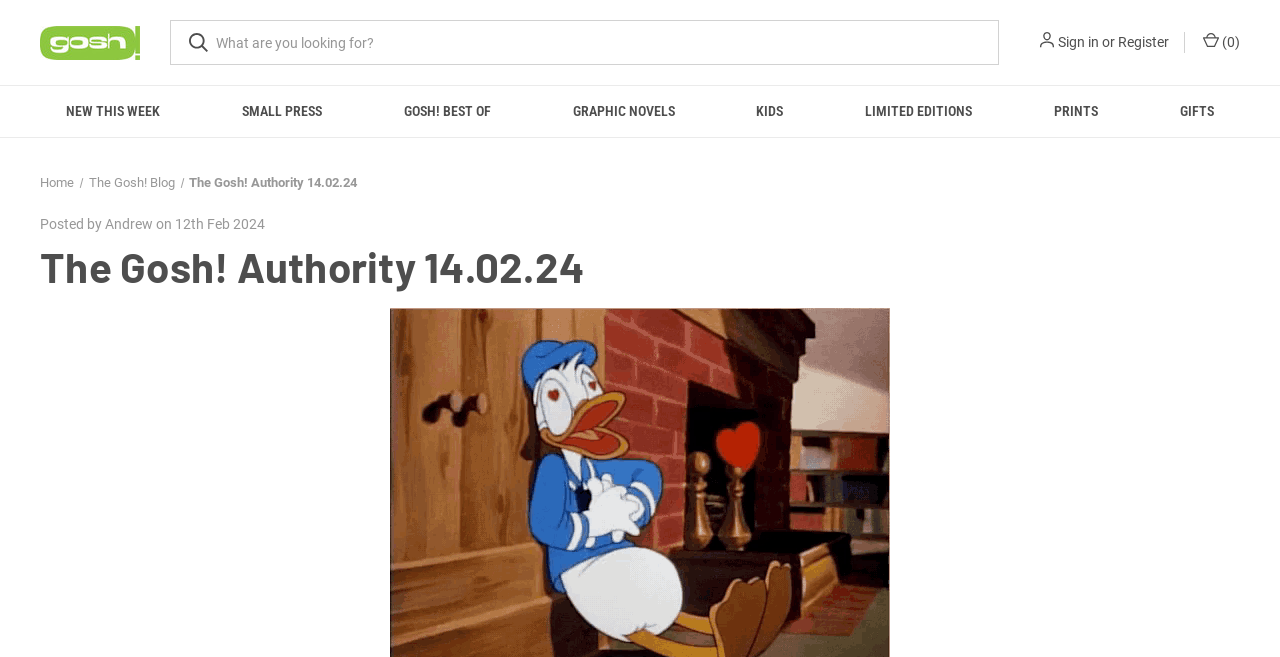Identify the bounding box coordinates of the region that needs to be clicked to carry out this instruction: "Explore new releases". Provide these coordinates as four float numbers ranging from 0 to 1, i.e., [left, top, right, bottom].

[0.02, 0.131, 0.157, 0.209]